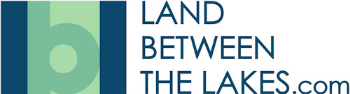What does the '.com' suggest in the logo?
From the details in the image, answer the question comprehensively.

The accompanying '.com' in the logo suggests an online resource, likely providing visitors with information and resources to explore the area's attractions, activities, and lodging options.